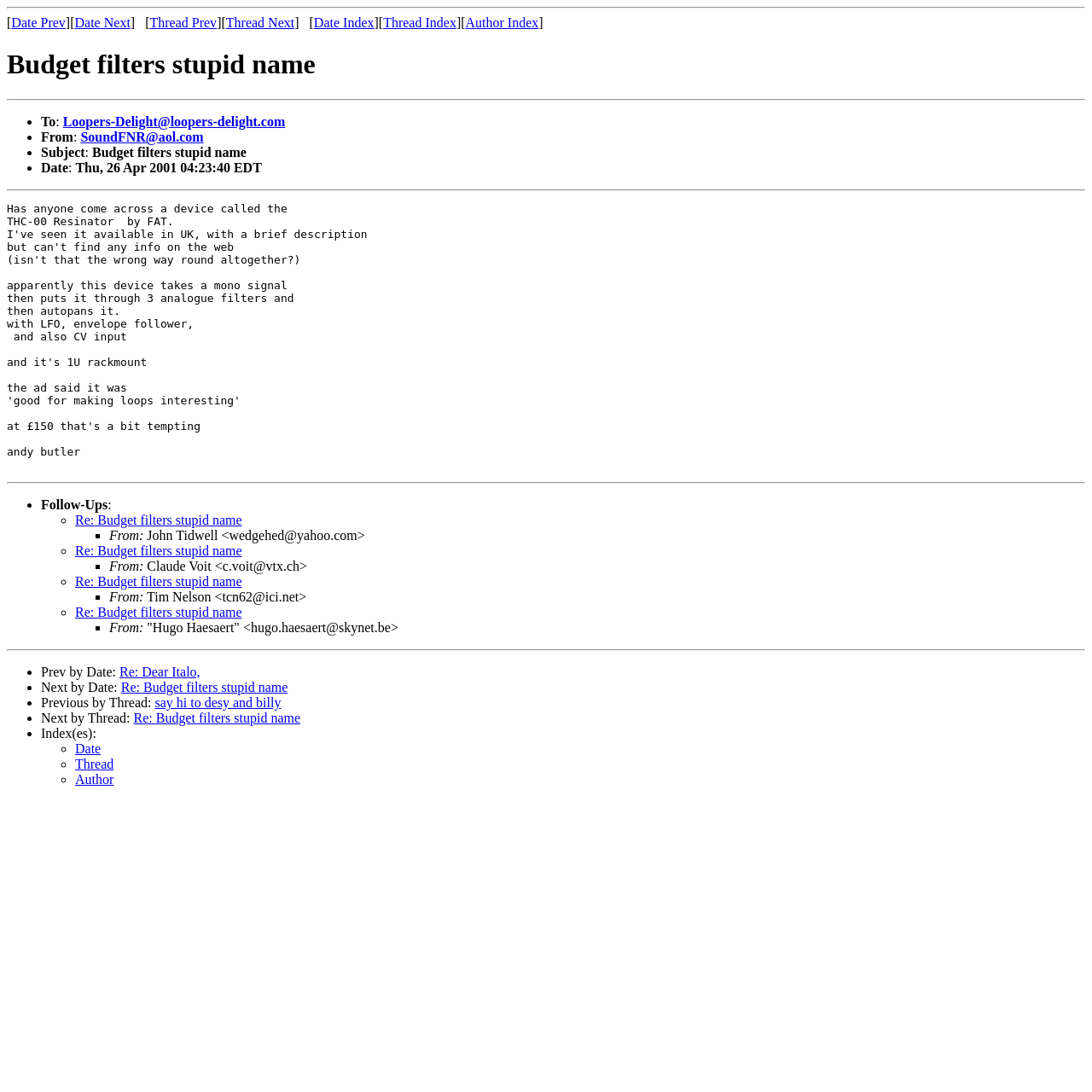Find the bounding box coordinates for the element described here: "Thread".

[0.069, 0.693, 0.104, 0.706]